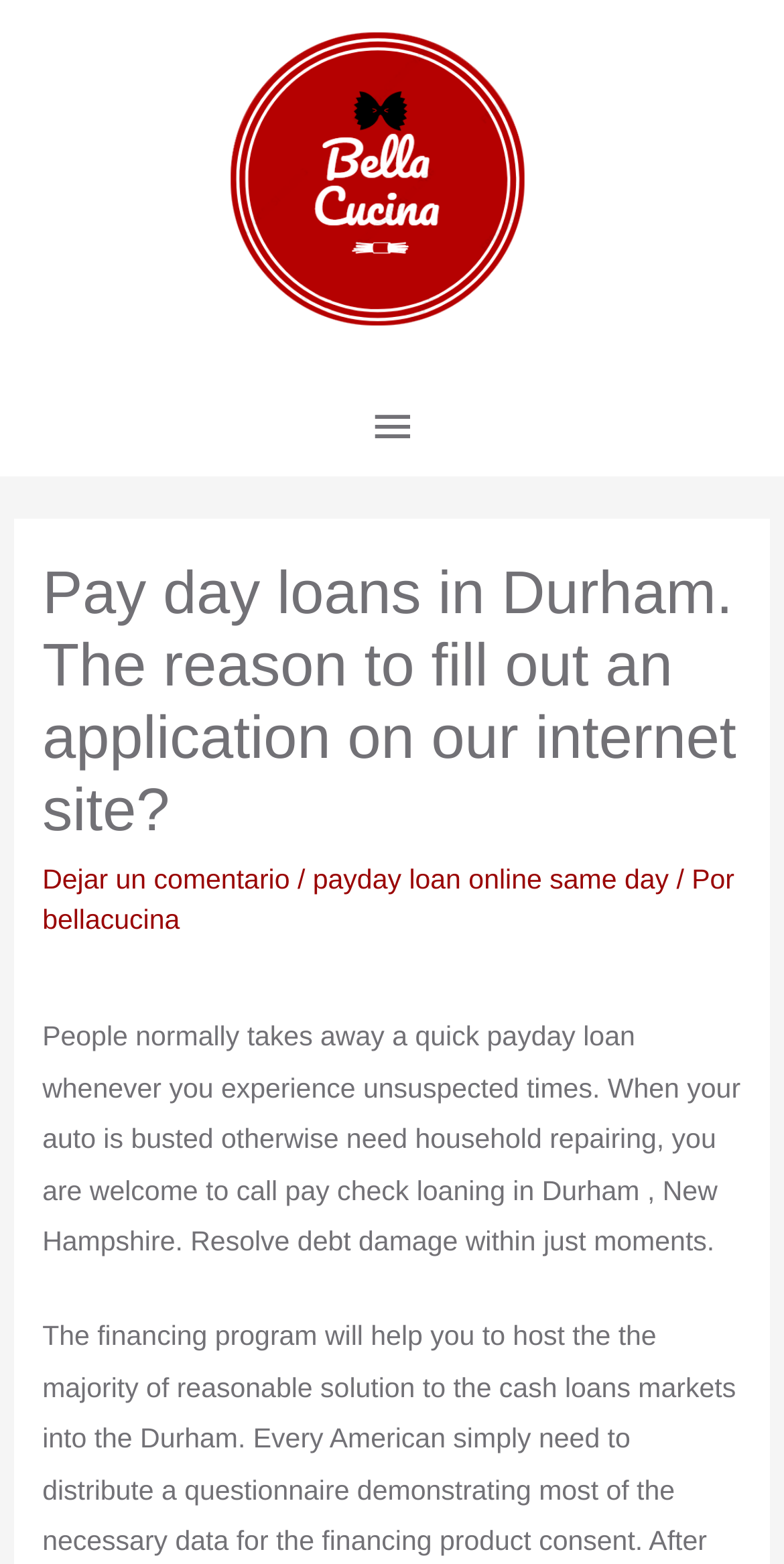Locate the headline of the webpage and generate its content.

Pay day loans in Durham. The reason to fill out an application on our internet site?